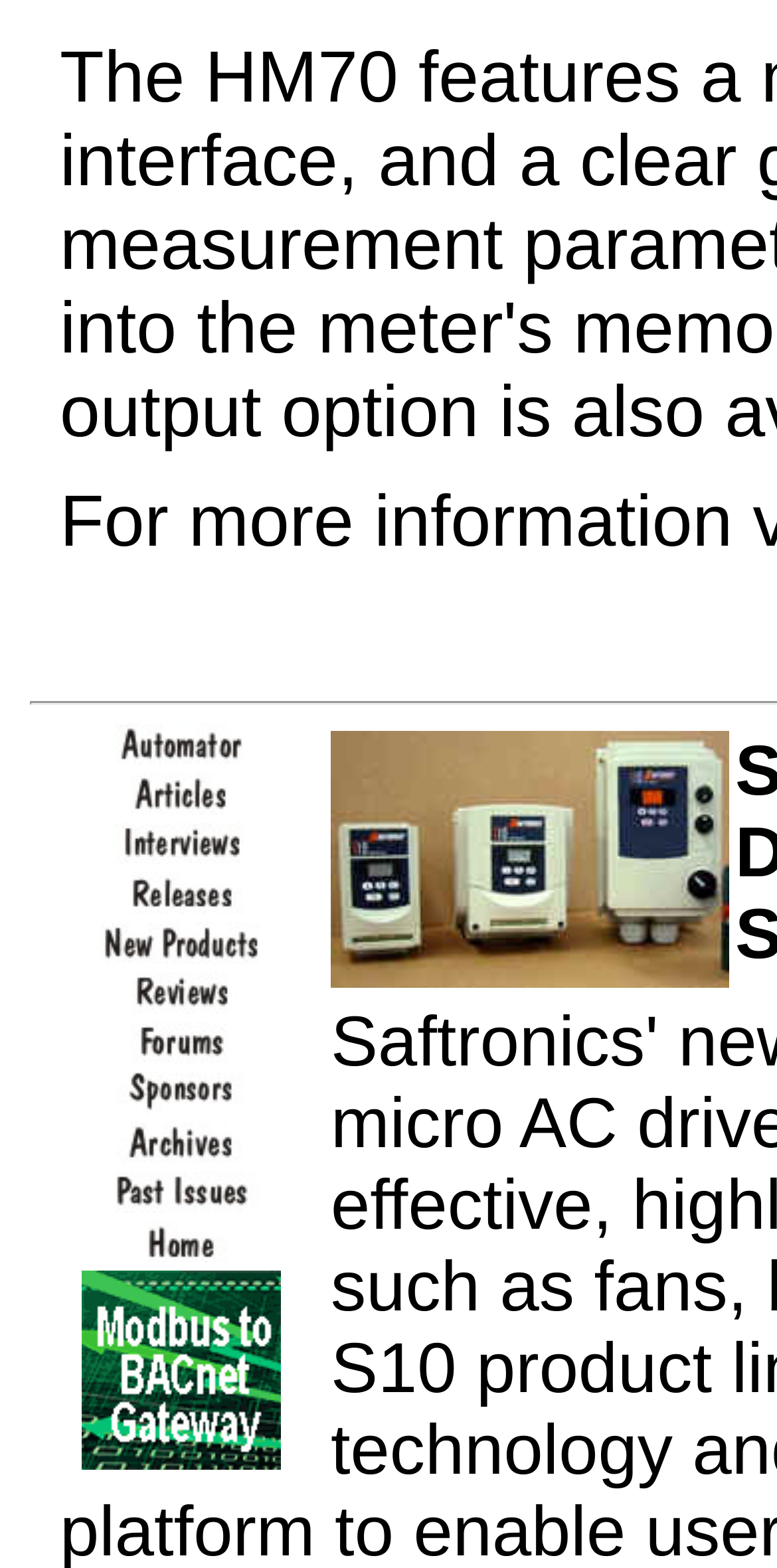Identify the coordinates of the bounding box for the element that must be clicked to accomplish the instruction: "check out December Surrender".

None